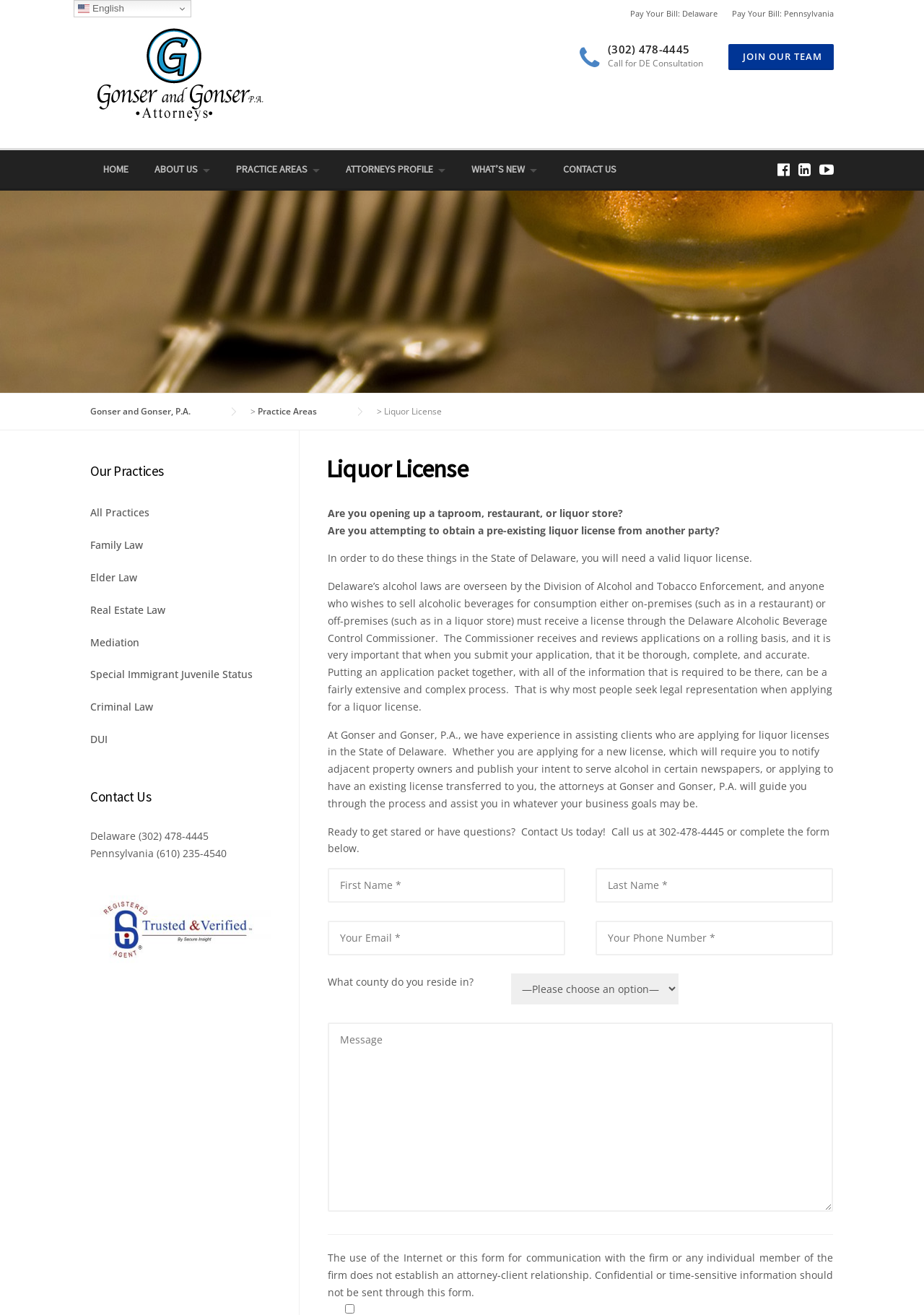Specify the bounding box coordinates of the element's area that should be clicked to execute the given instruction: "Learn about CBRE Global Investors". The coordinates should be four float numbers between 0 and 1, i.e., [left, top, right, bottom].

None